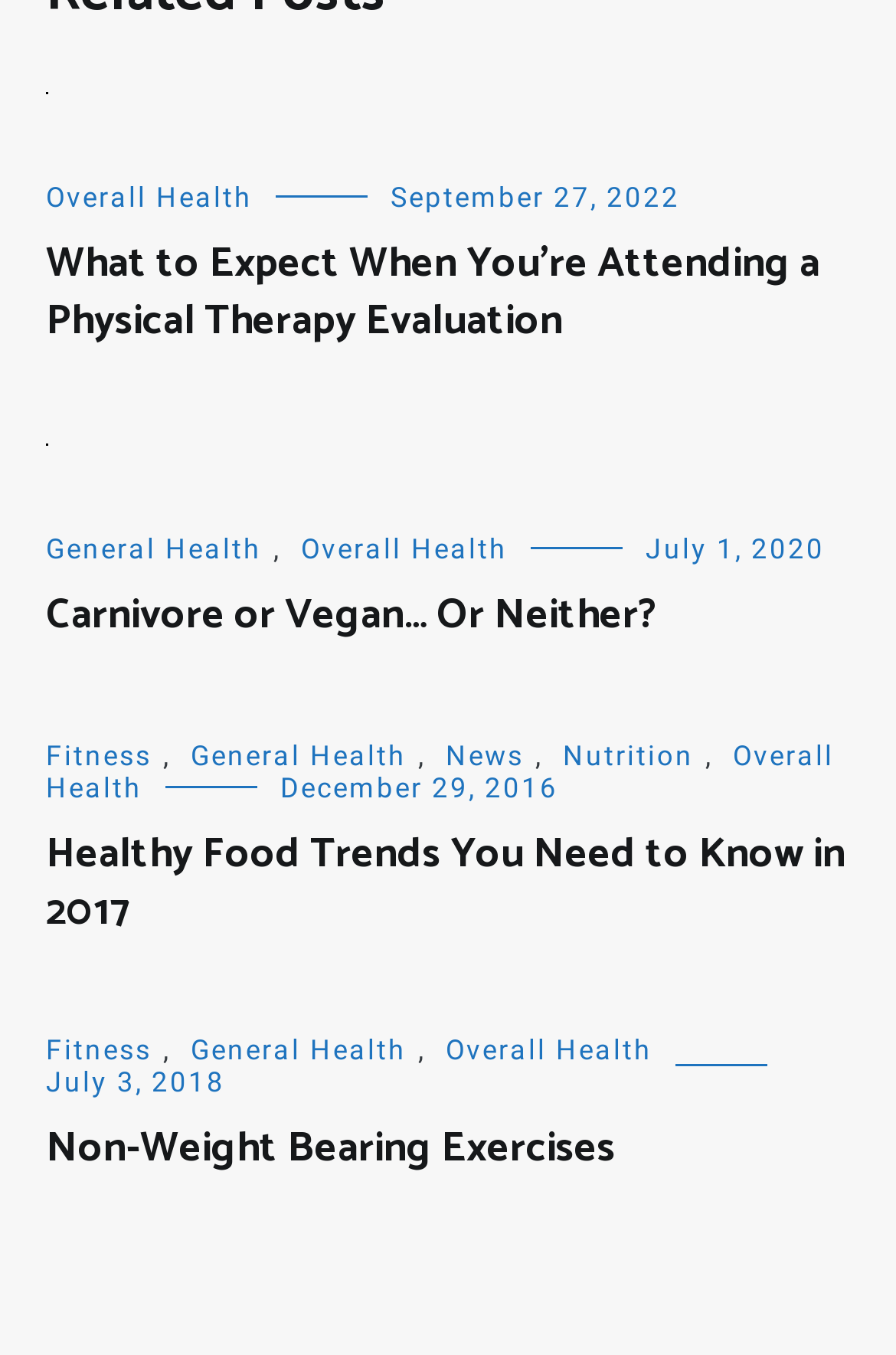Find the bounding box coordinates of the clickable region needed to perform the following instruction: "Learn about healthy food trends in 2017". The coordinates should be provided as four float numbers between 0 and 1, i.e., [left, top, right, bottom].

[0.051, 0.61, 0.949, 0.695]